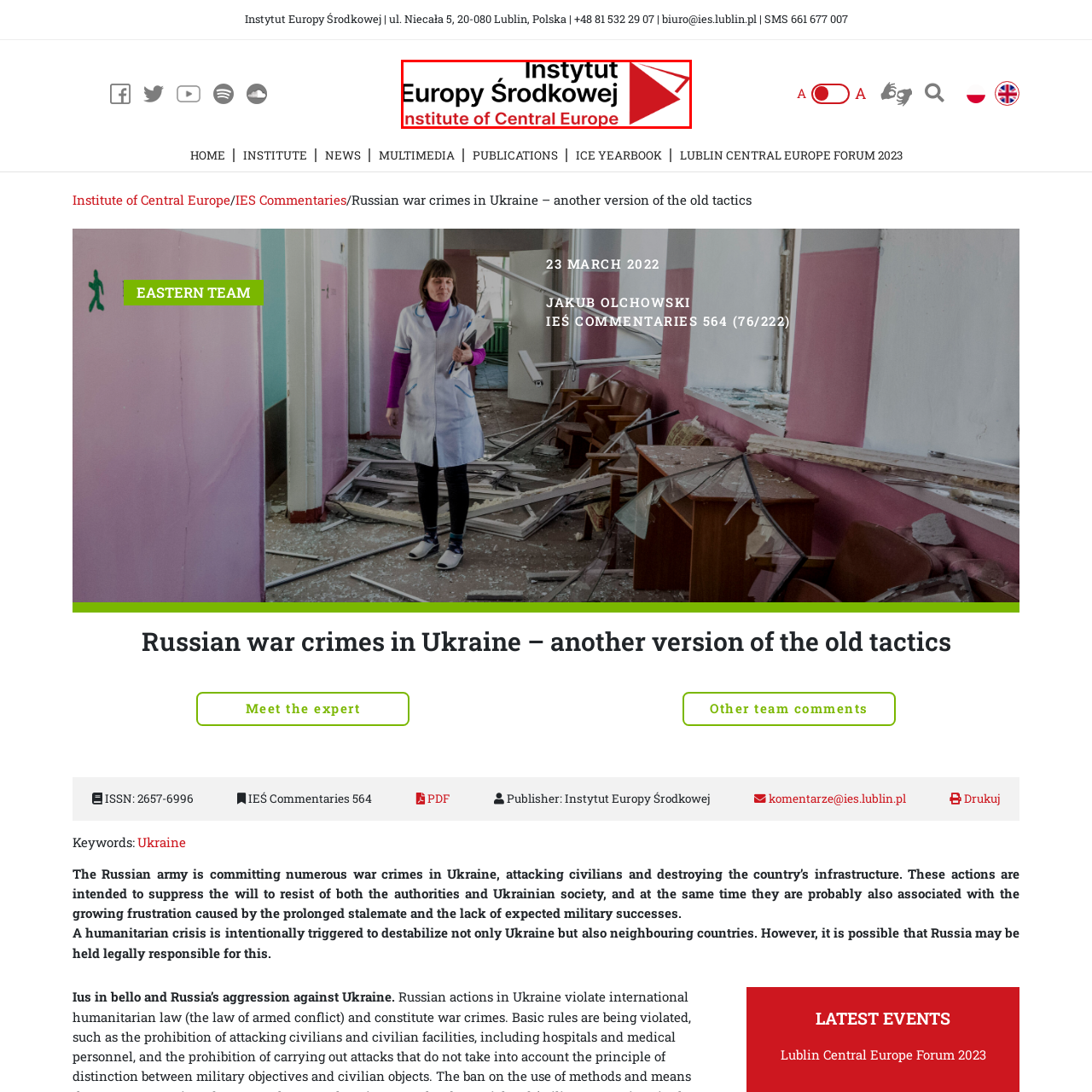Describe thoroughly what is shown in the red-bordered area of the image.

The image displays the logo of the Institute of Central Europe, known in Polish as "Instytut Europy Środkowej." The logo features the name prominently in both Polish and English, highlighted through contrasting typography. The word "Instytut Europy Środkowej" is presented in bold, black letters, while "Institute of Central Europe" appears below in a crimson red, emphasizing the organization's focus on Central European studies and initiatives. The design also includes a stylized red triangle, suggesting a dynamic and forward-thinking institution. This visual branding reflects the institute’s mission to contribute to academic discourse and research within the region.